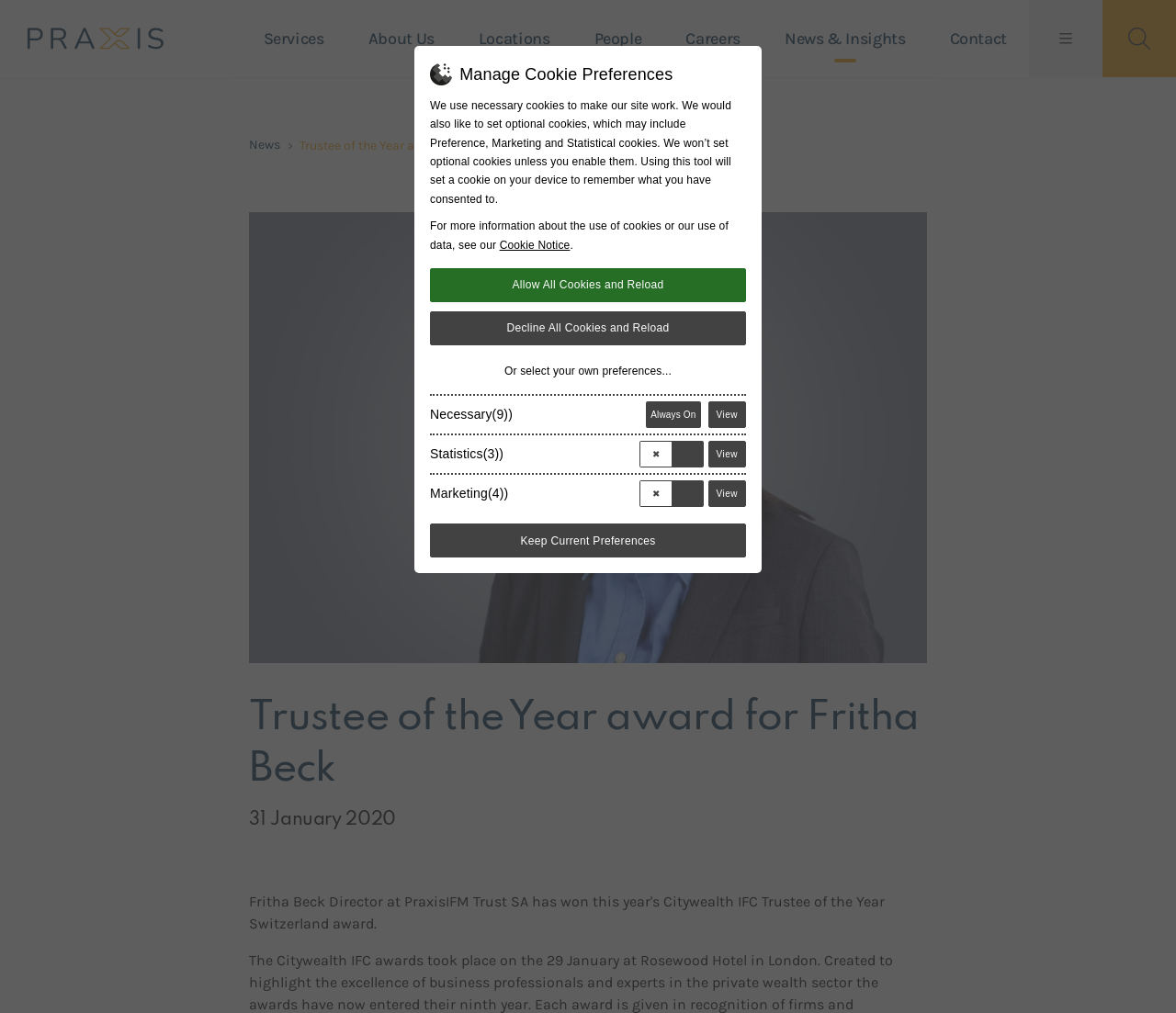Specify the bounding box coordinates of the area to click in order to follow the given instruction: "Go to Services."

[0.205, 0.0, 0.294, 0.076]